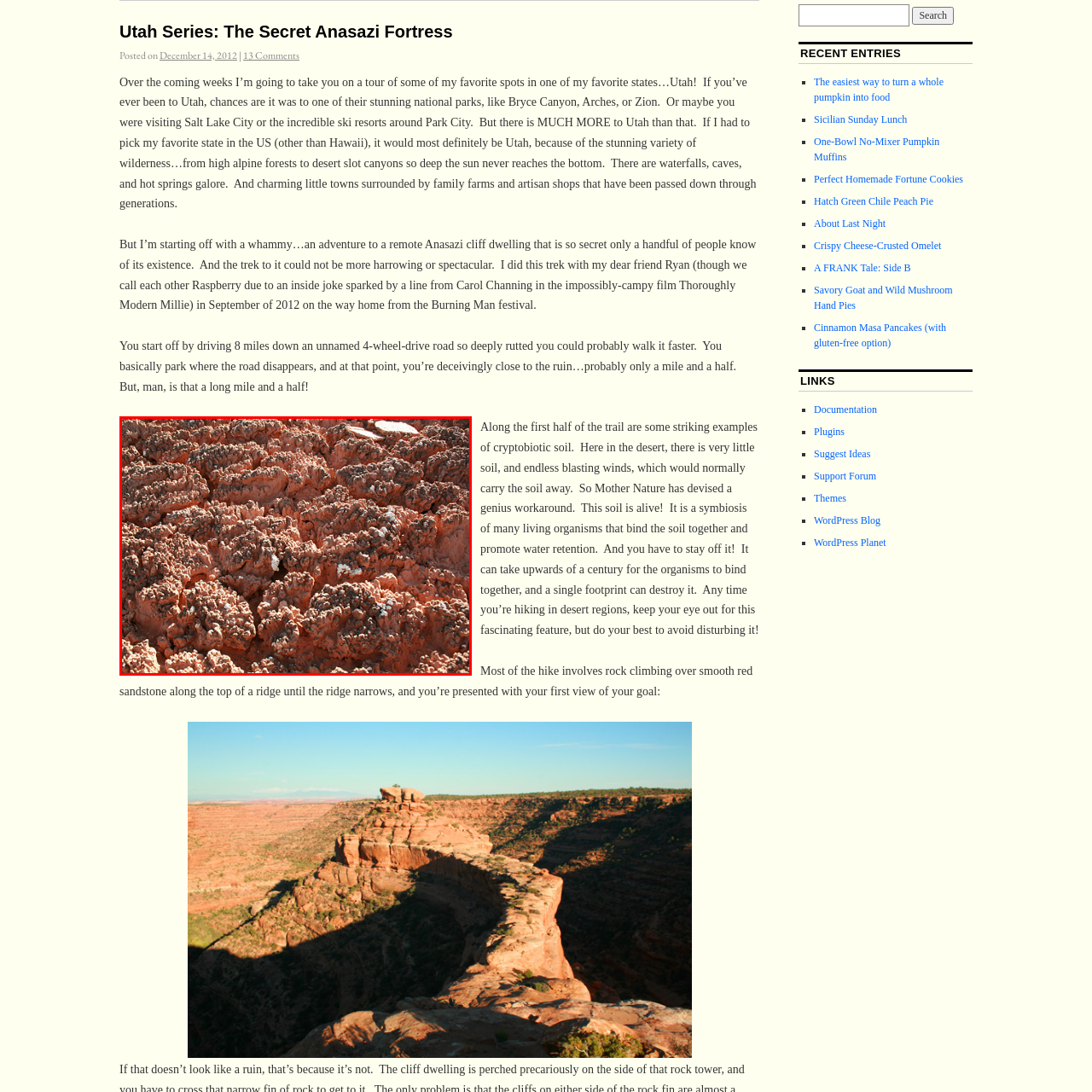How long does it take for this soil to develop?
Direct your attention to the image marked by the red bounding box and provide a detailed answer based on the visual details available.

According to the caption, this unique soil can take centuries to develop, emphasizing its fragility and importance of conservation in such sensitive habitats.